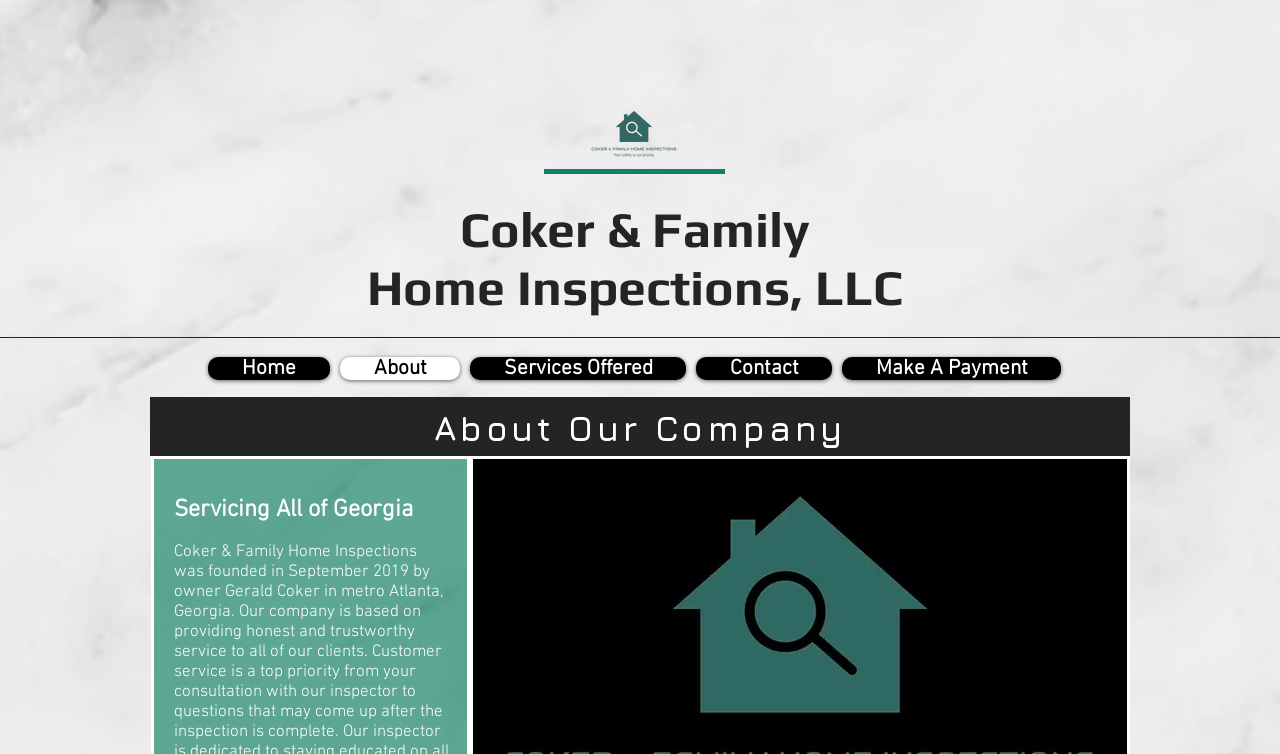Find the bounding box coordinates corresponding to the UI element with the description: "Contact". The coordinates should be formatted as [left, top, right, bottom], with values as floats between 0 and 1.

[0.544, 0.473, 0.65, 0.504]